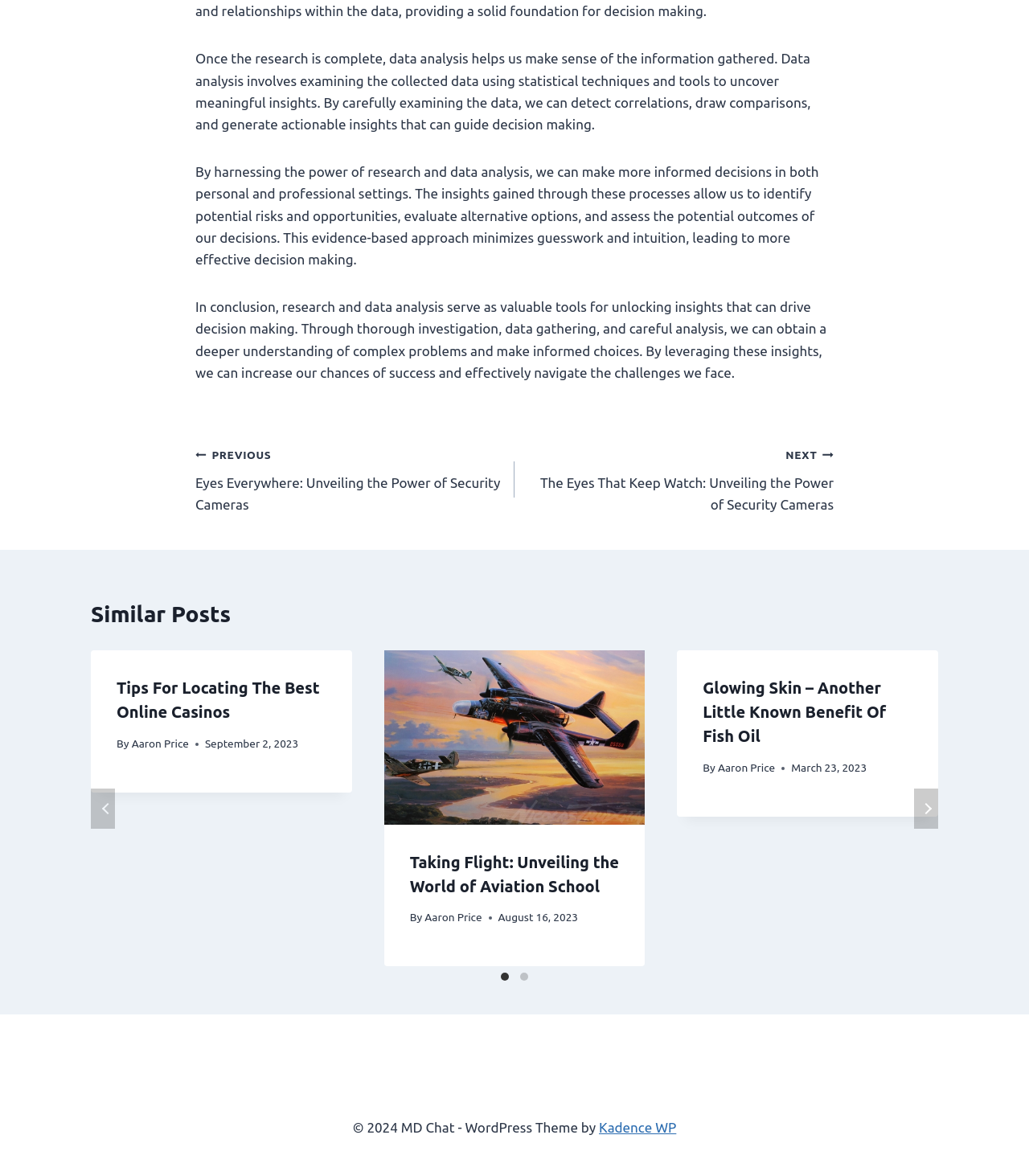Please locate the bounding box coordinates of the element's region that needs to be clicked to follow the instruction: "Click on the 'Taking Flight: Unveiling the World of Aviation School' article". The bounding box coordinates should be provided as four float numbers between 0 and 1, i.e., [left, top, right, bottom].

[0.373, 0.553, 0.627, 0.822]